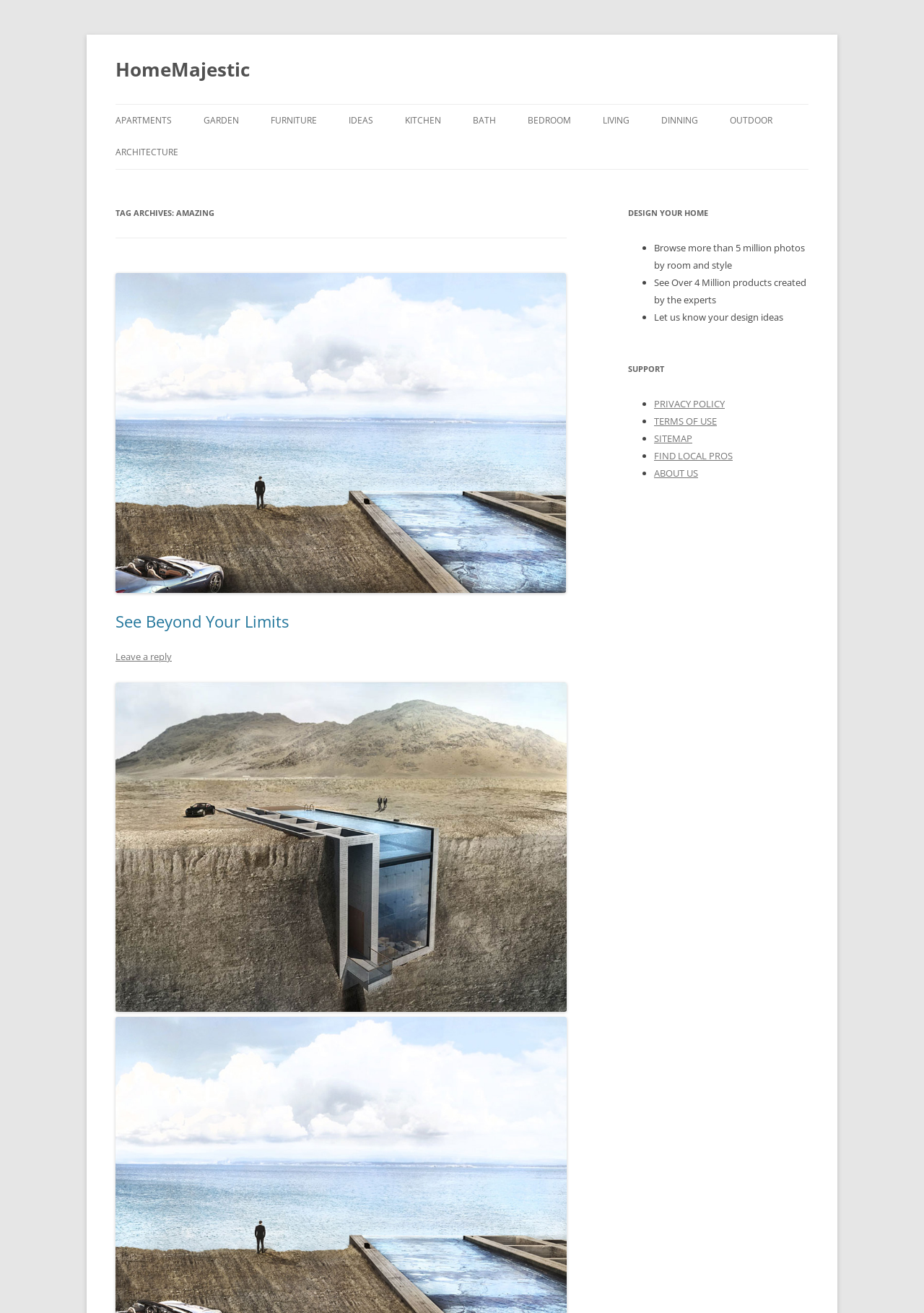Please locate the bounding box coordinates of the region I need to click to follow this instruction: "Click on the Hesolite link".

None